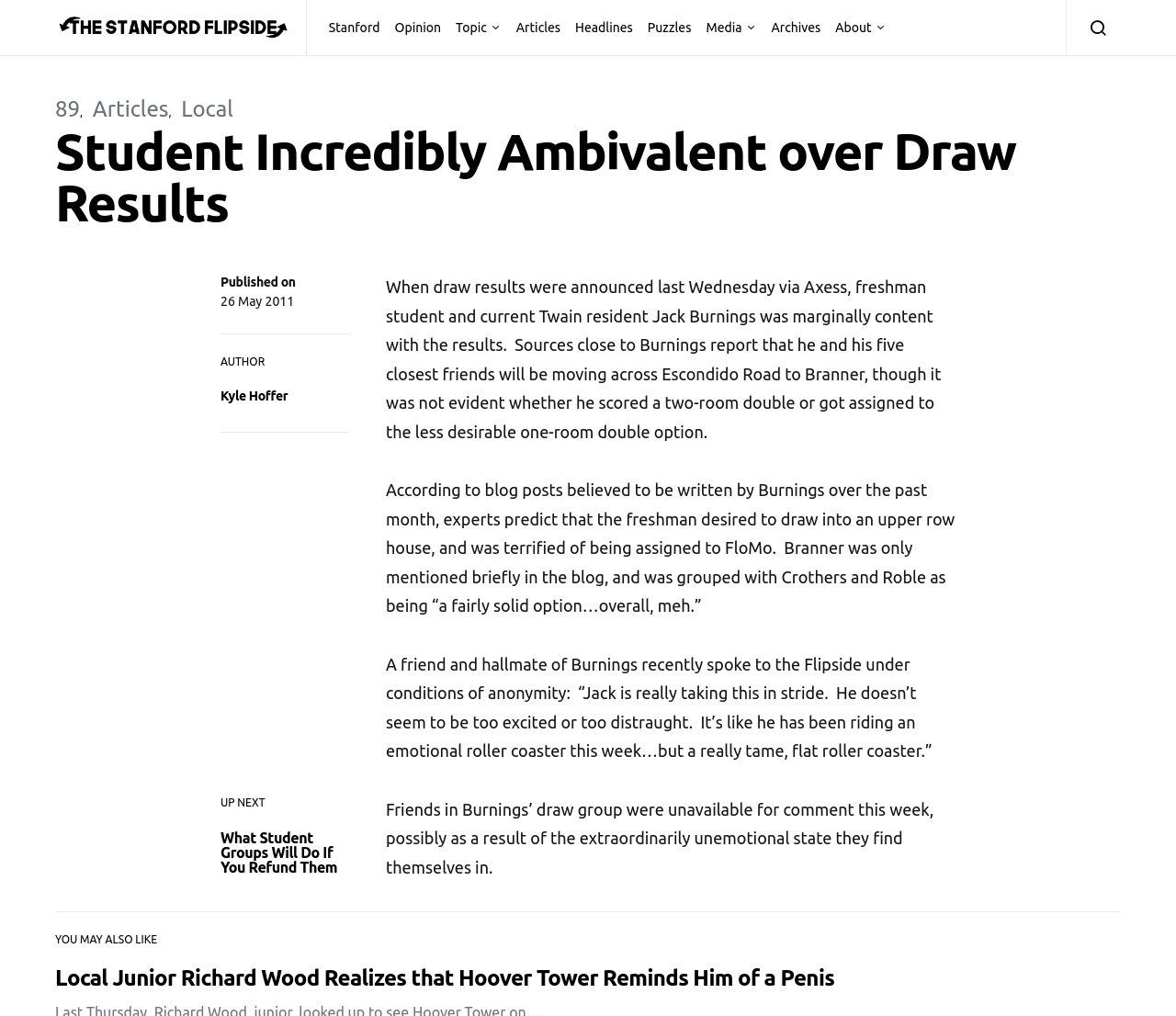Identify the primary heading of the webpage and provide its text.

Student Incredibly Ambivalent over Draw Results